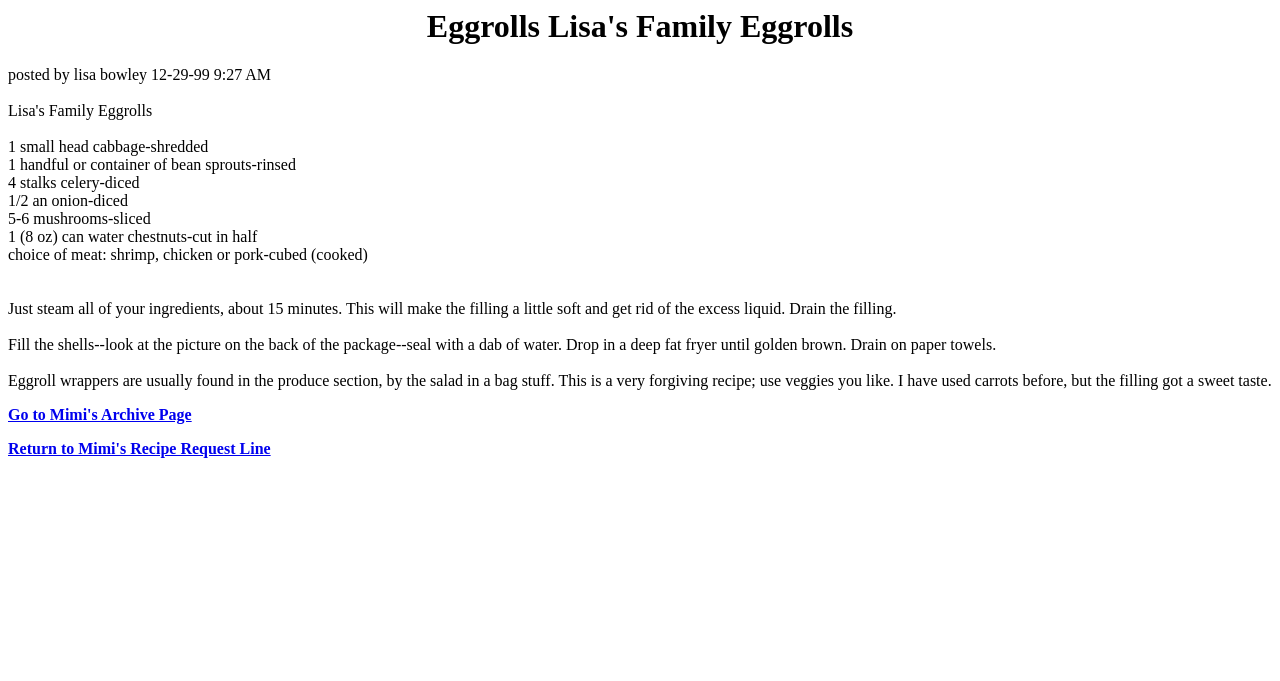Extract the main heading from the webpage content.

Eggrolls Lisa's Family Eggrolls